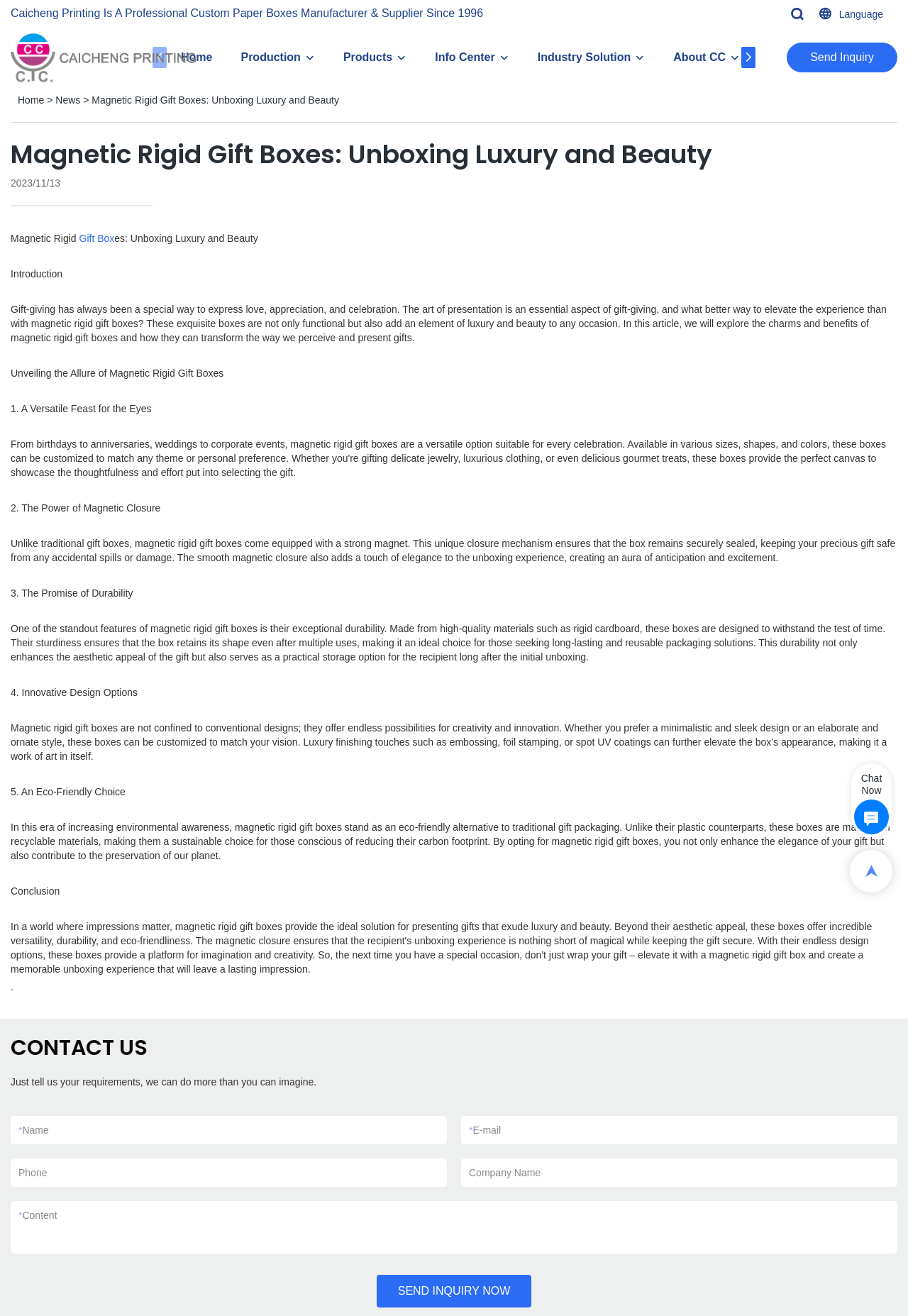Locate the bounding box coordinates of the clickable part needed for the task: "Click on the 'Home' link".

[0.199, 0.023, 0.234, 0.065]